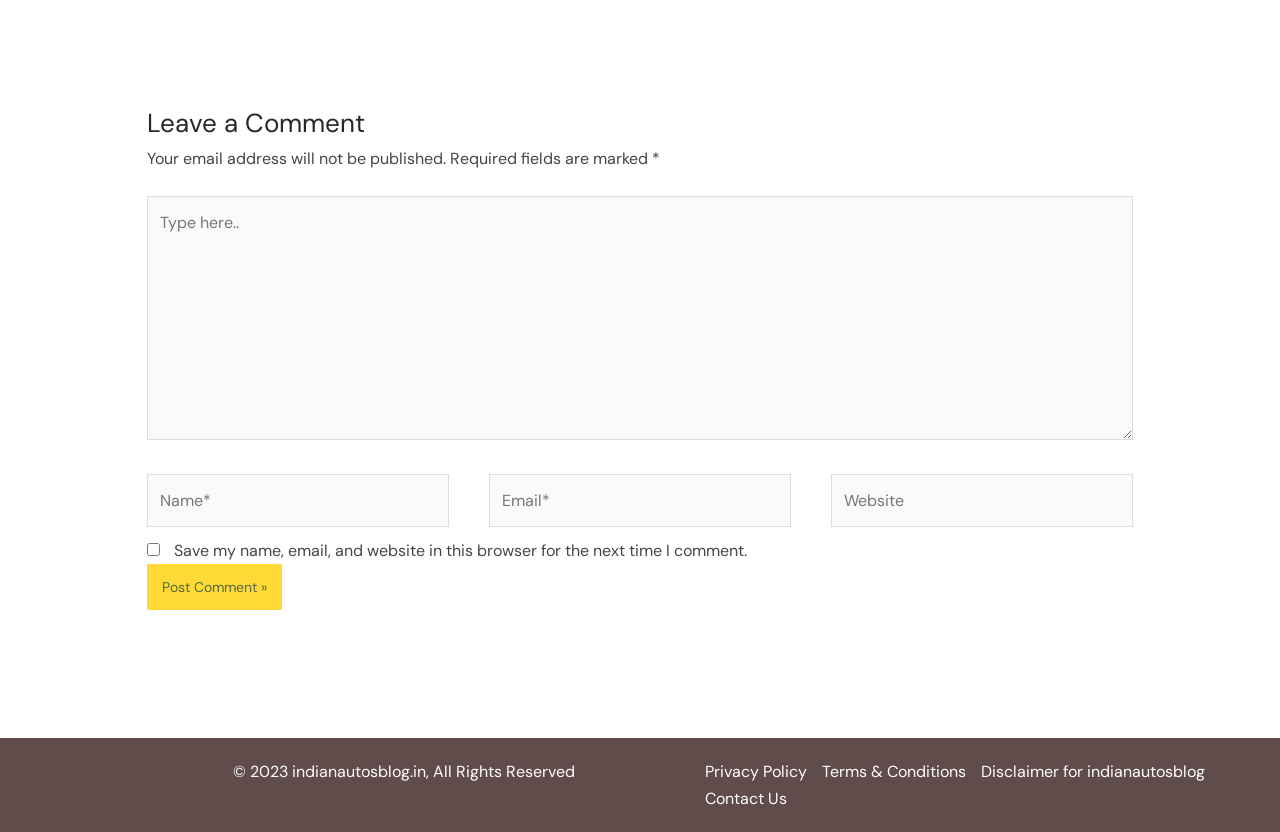Extract the bounding box coordinates of the UI element described: "parent_node: Email* name="email" placeholder="Email*"". Provide the coordinates in the format [left, top, right, bottom] with values ranging from 0 to 1.

[0.382, 0.569, 0.618, 0.633]